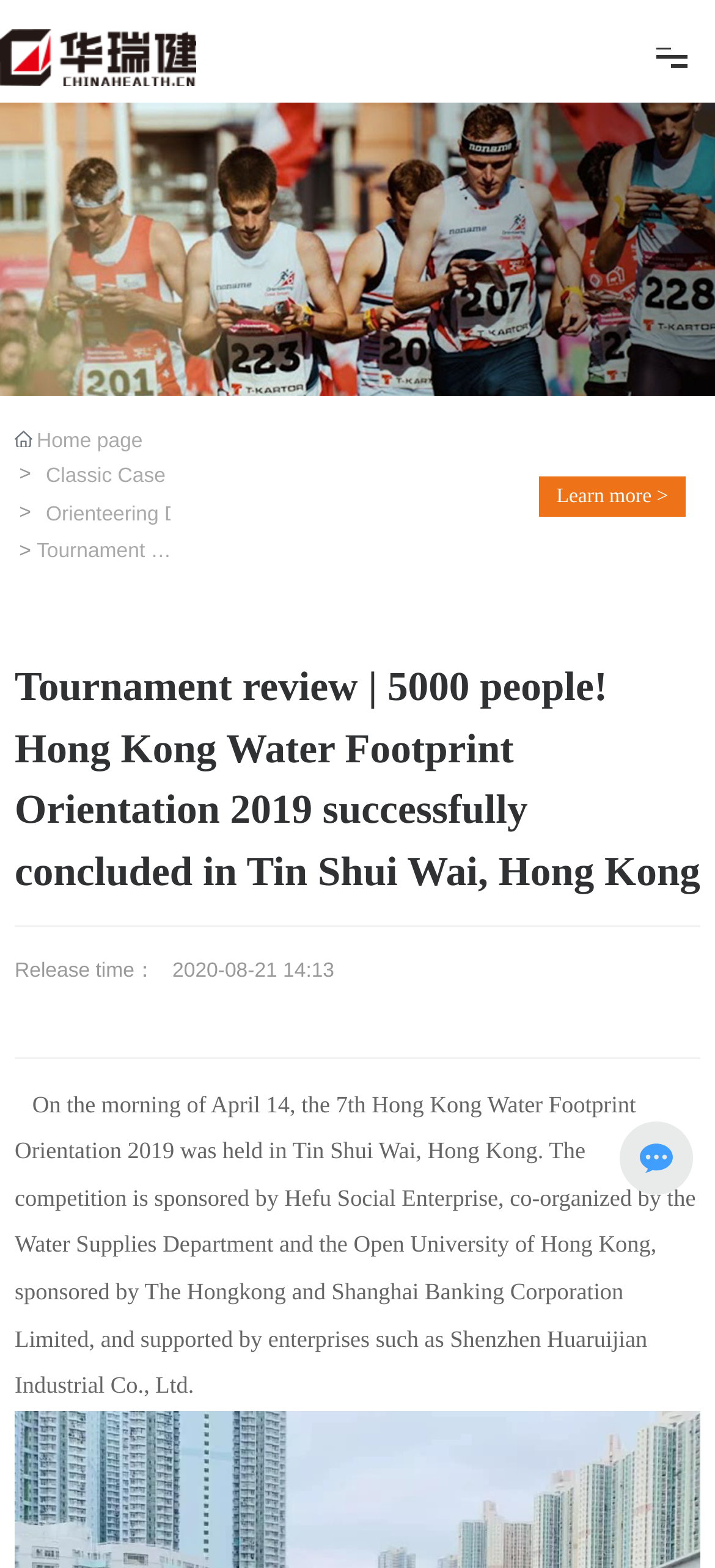Locate and extract the headline of this webpage.

Tournament review | 5000 people! Hong Kong Water Footprint Orientation 2019 successfully concluded in Tin Shui Wai, Hong Kong